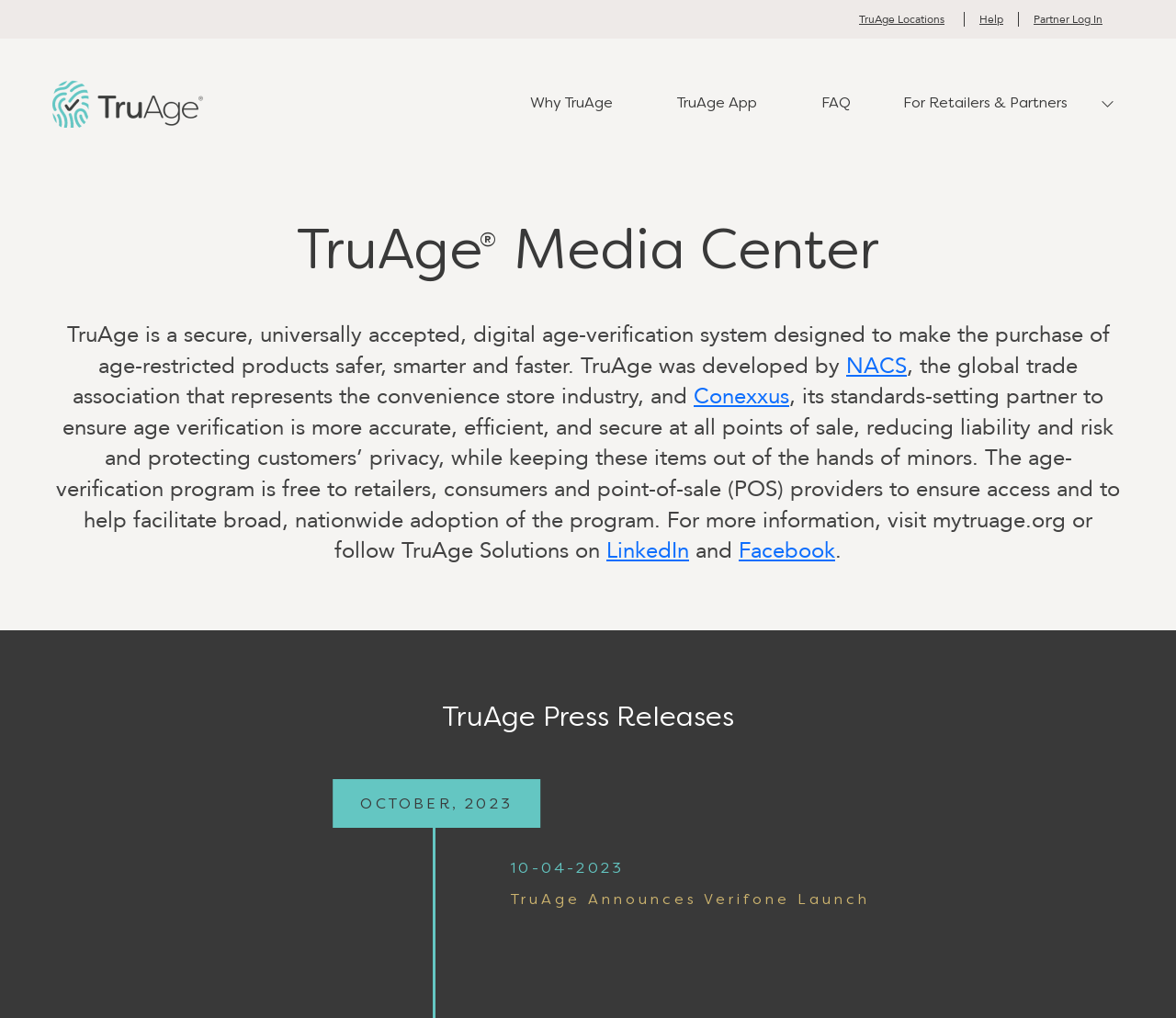Please locate the bounding box coordinates of the element's region that needs to be clicked to follow the instruction: "View the code library". The bounding box coordinates should be provided as four float numbers between 0 and 1, i.e., [left, top, right, bottom].

None